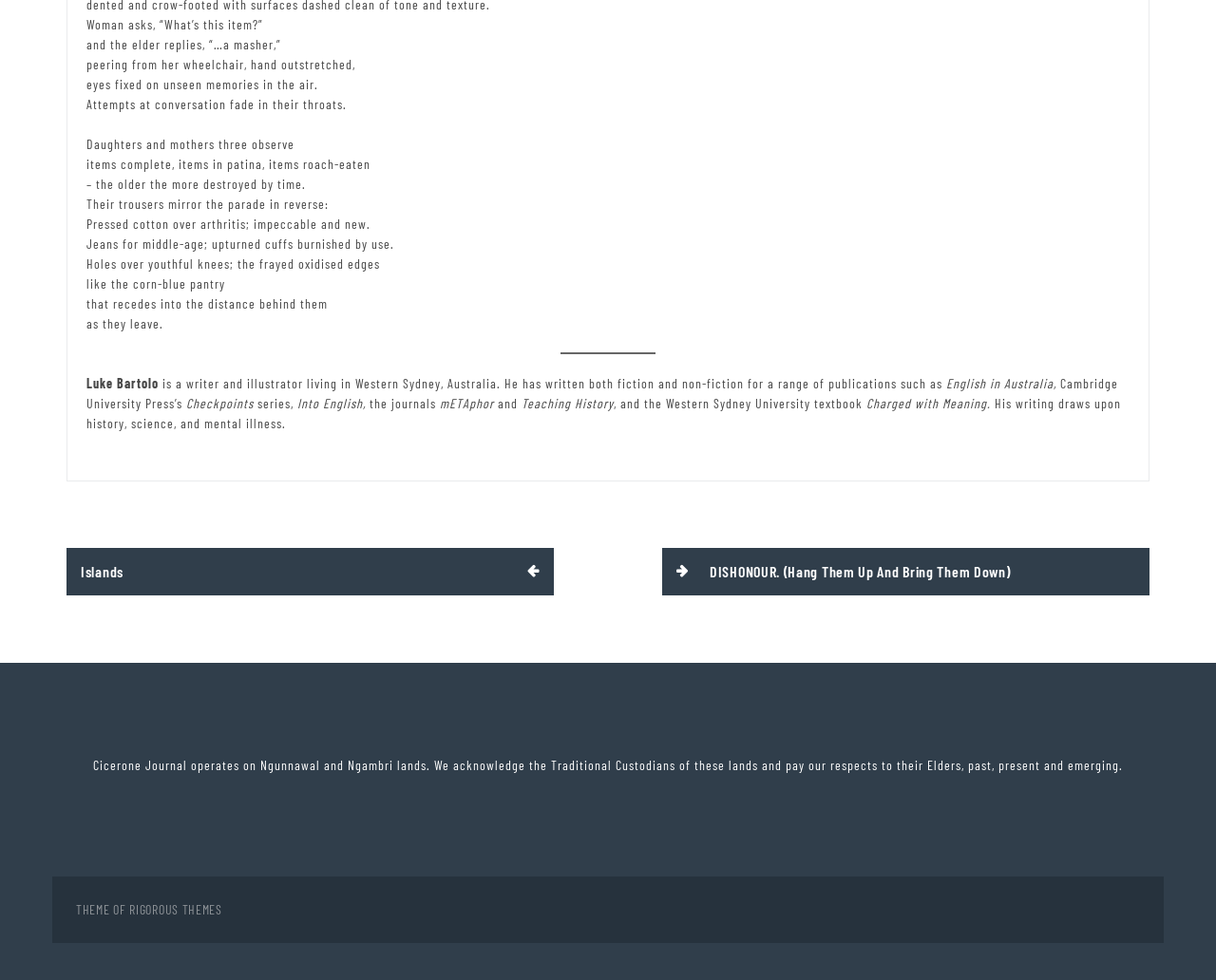What is the author's profession?
Give a detailed explanation using the information visible in the image.

The author's profession can be determined by reading the text 'Luke Bartolo is a writer and illustrator living in Western Sydney, Australia.' which is located below the poem.